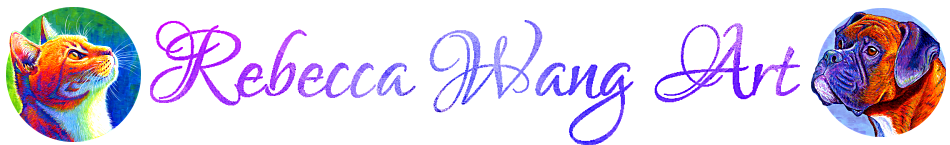Describe every aspect of the image in detail.

The image beautifully showcases the vibrant and colorful artwork of Rebecca Wang. It features a stylized representation of a cat and a dog, each captured in circular frames that exhibit their expressive faces. The cat, poised with an inquisitive gaze, is rendered in warm hues, while the dog, with its attentive expression, is illustrated in rich browns. Below these lively portraits is the elegant and flowing script of "Rebecca Wang Art," emphasizing the artist’s distinctive style and focus on animal portraits. This artwork not only highlights the charm and personality of each pet but also signifies the creative essence of Rebecca Wang’s artistry, inviting viewers to explore more of her colorful pet paintings and animal art.